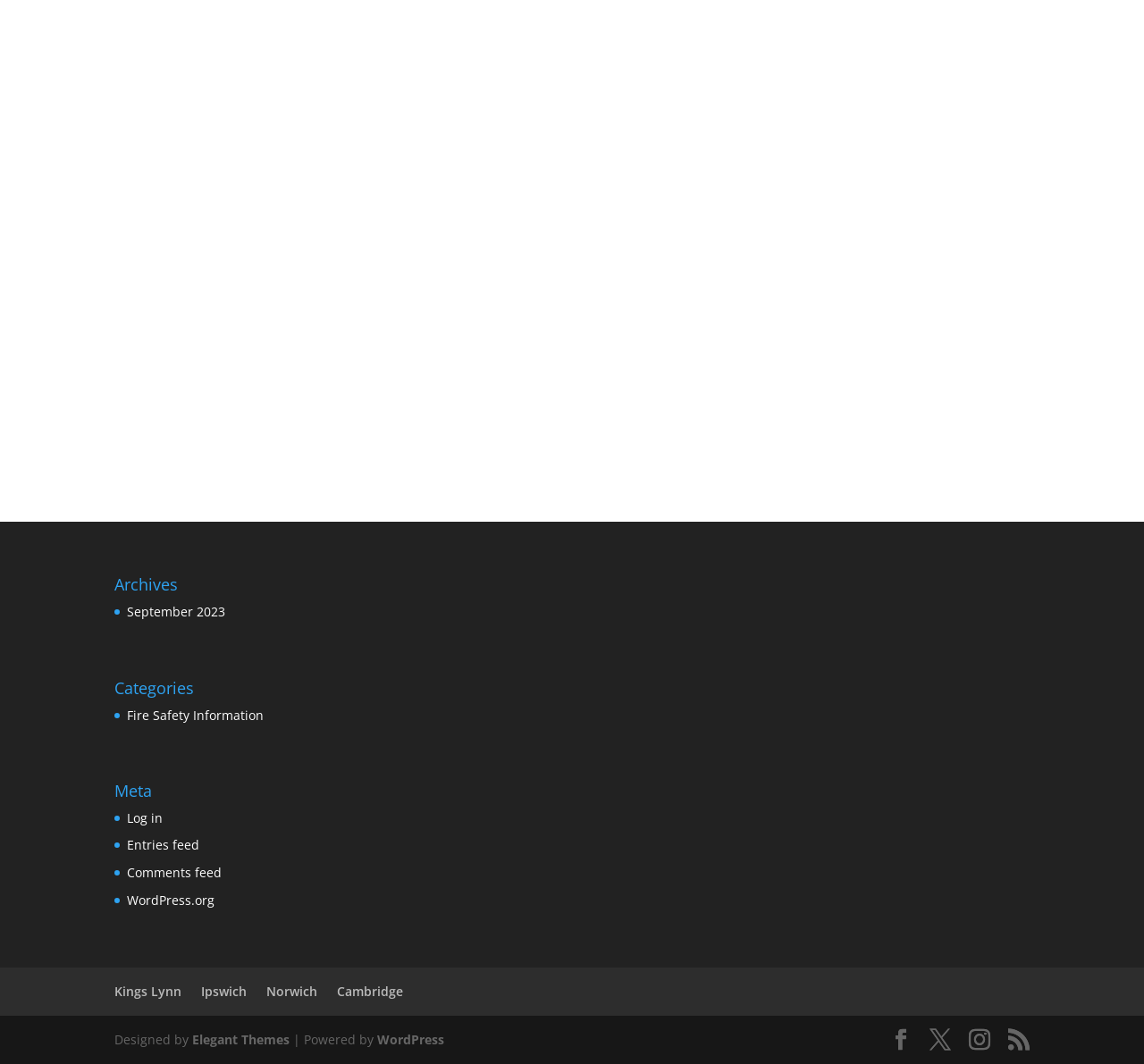Identify the bounding box coordinates of the area that should be clicked in order to complete the given instruction: "View services". The bounding box coordinates should be four float numbers between 0 and 1, i.e., [left, top, right, bottom].

[0.138, 0.145, 0.37, 0.197]